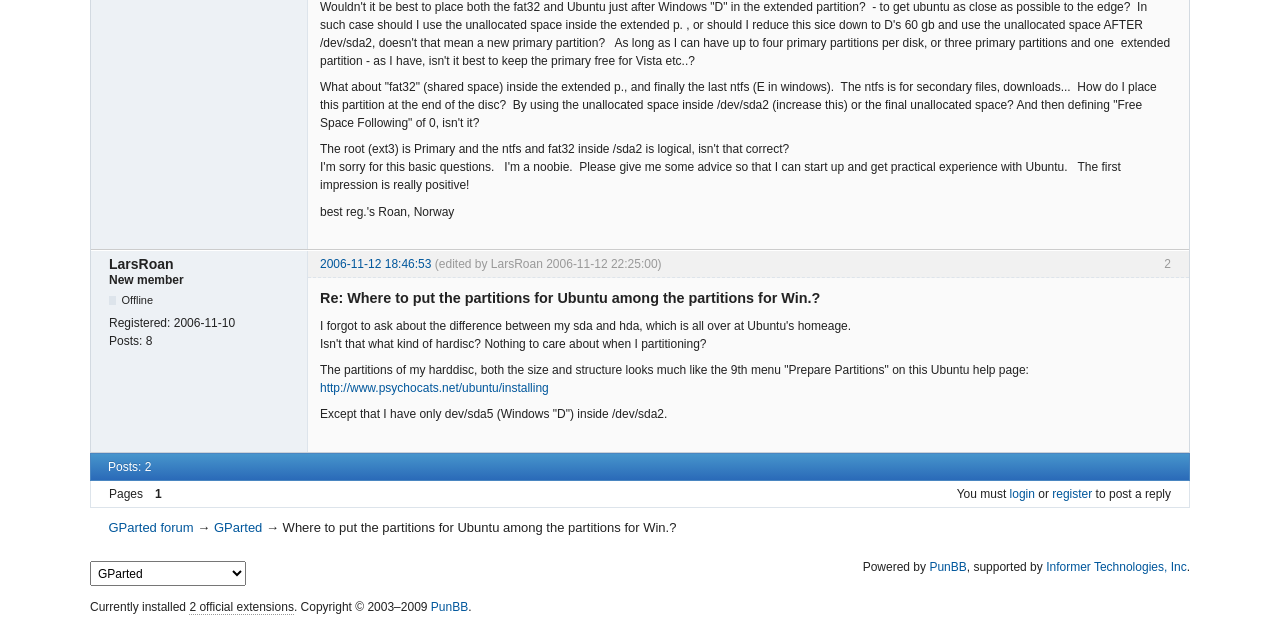Identify the bounding box coordinates for the UI element described as: "Informer Technologies, Inc". The coordinates should be provided as four floats between 0 and 1: [left, top, right, bottom].

[0.817, 0.875, 0.927, 0.897]